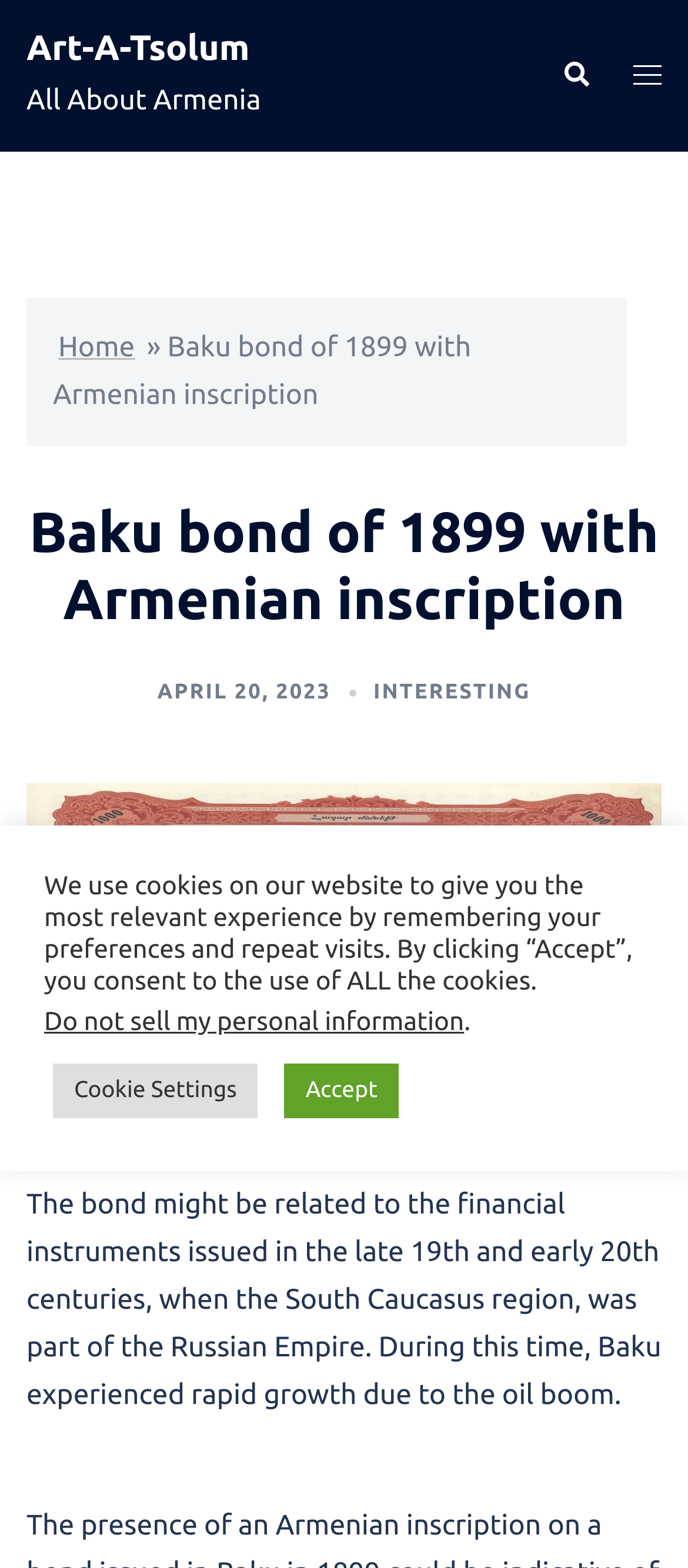Give an in-depth explanation of the webpage layout and content.

The webpage appears to be an article about the Baku bond of 1899 with Armenian inscription. At the top left, there is a link to "Art-A-Tsolum" and a static text "All About Armenia". On the top right, there are three links: "Search" with a magnifying glass icon, "Toggle menu" with a hamburger icon, and "Home". 

Below the top navigation, there is a heading "Baku bond of 1899 with Armenian inscription" followed by a link to the date "APRIL 20, 2023" and a link to a category "INTERESTING". 

A large figure or image takes up most of the middle section of the page, likely an image of the Baku bond. Below the image, there is a block of text that describes the bond, stating that it might be related to financial instruments issued in the late 19th and early 20th centuries in the South Caucasus region, which was part of the Russian Empire at the time.

At the bottom of the page, there is a notice about cookies, stating that the website uses cookies to give users the most relevant experience. There are three buttons: "Do not sell my personal information", "Cookie Settings", and "Accept".